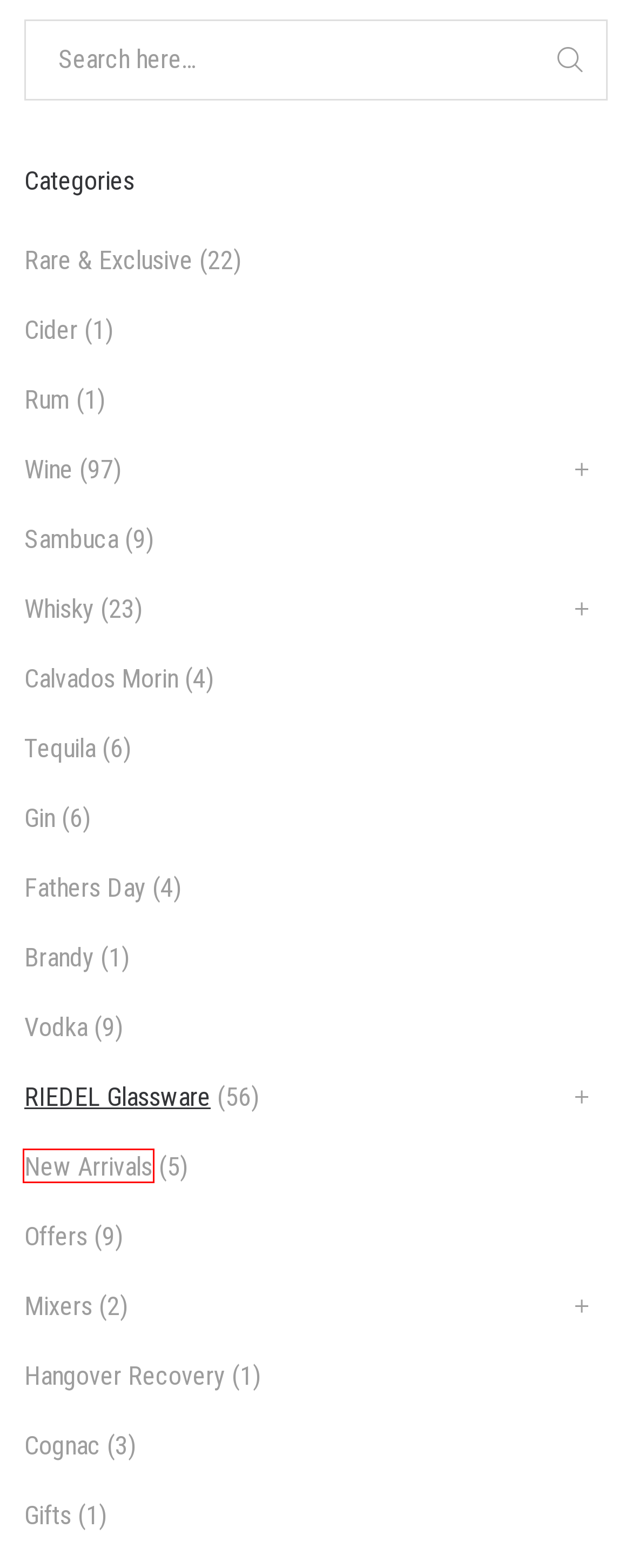You have a screenshot of a webpage with a red bounding box around an element. Select the webpage description that best matches the new webpage after clicking the element within the red bounding box. Here are the descriptions:
A. Whisky - The Wine Company
B. Wine - The Wine Company
C. New Arrivals - The Wine Company
D. Offers - The Wine Company
E. Cognac - The Wine Company
F. Hangover Recovery - The Wine Company
G. Mixers - The Wine Company
H. Tequila - The Wine Company

C